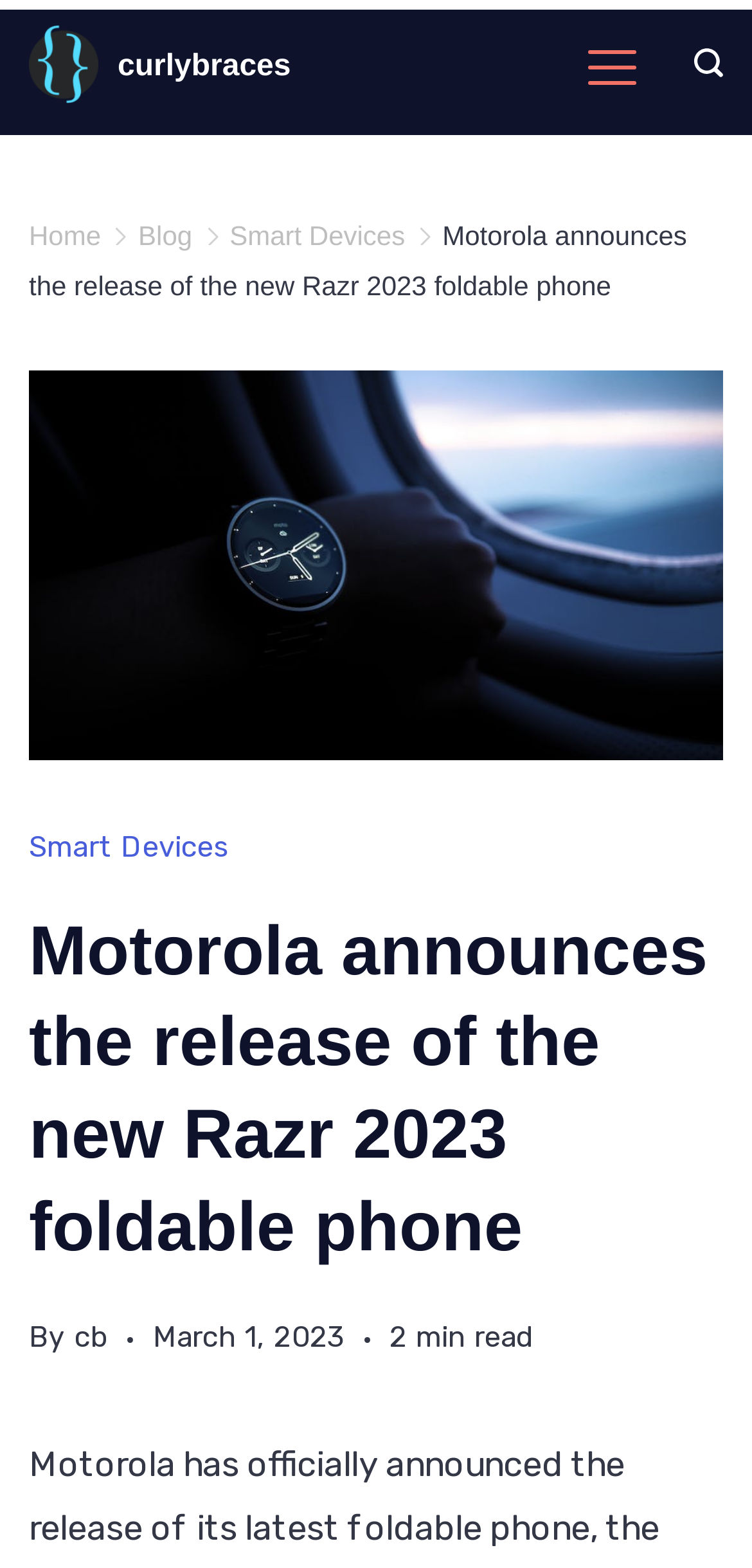What is the name of the new foldable phone?
Refer to the image and offer an in-depth and detailed answer to the question.

The question can be answered by looking at the header of the webpage, which mentions 'Motorola announces the release of the new Razr 2023 foldable phone'. This indicates that the name of the new foldable phone is Motorola Razr 2023.